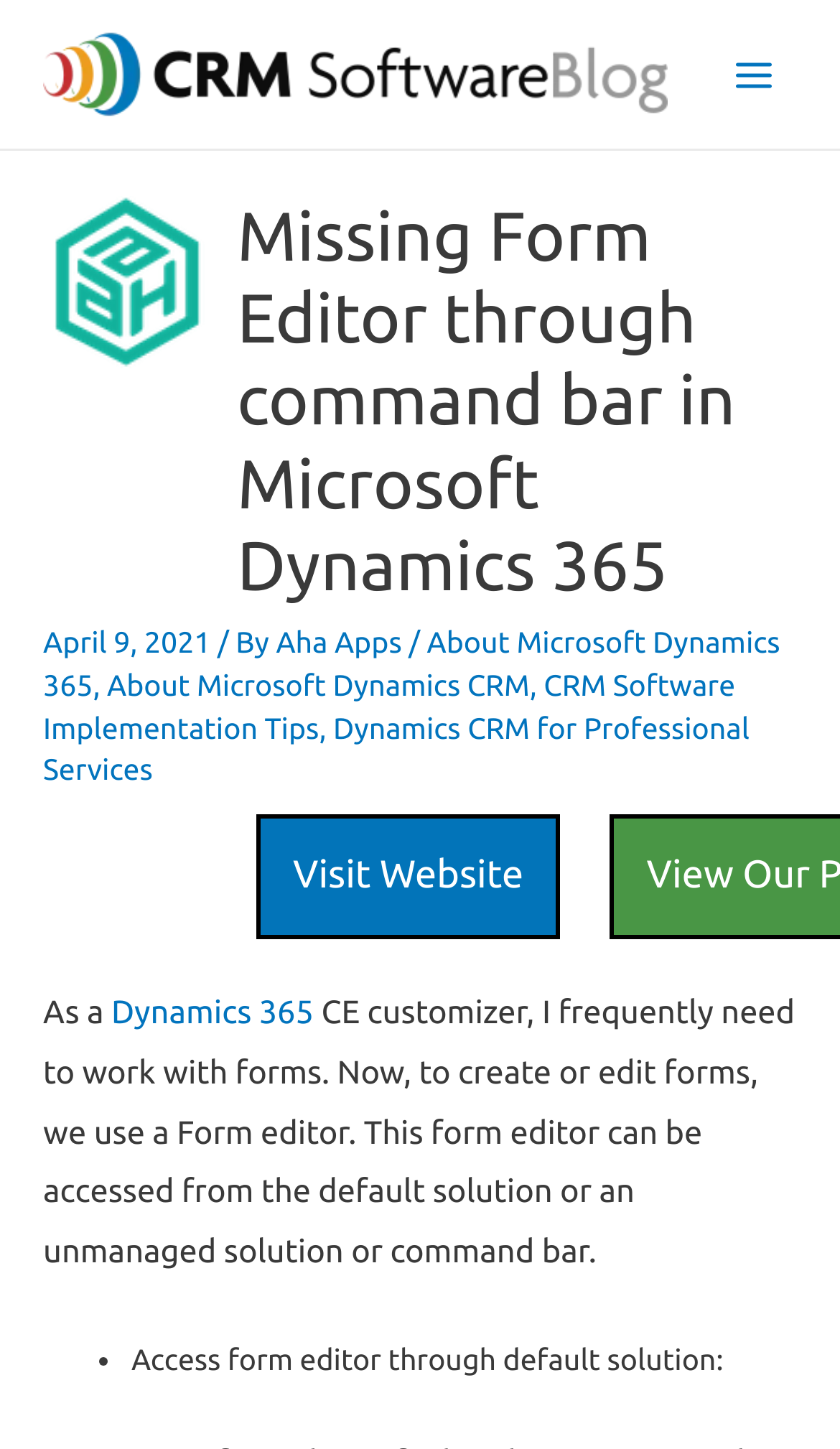Locate the bounding box coordinates of the clickable part needed for the task: "Go to About Us page".

None